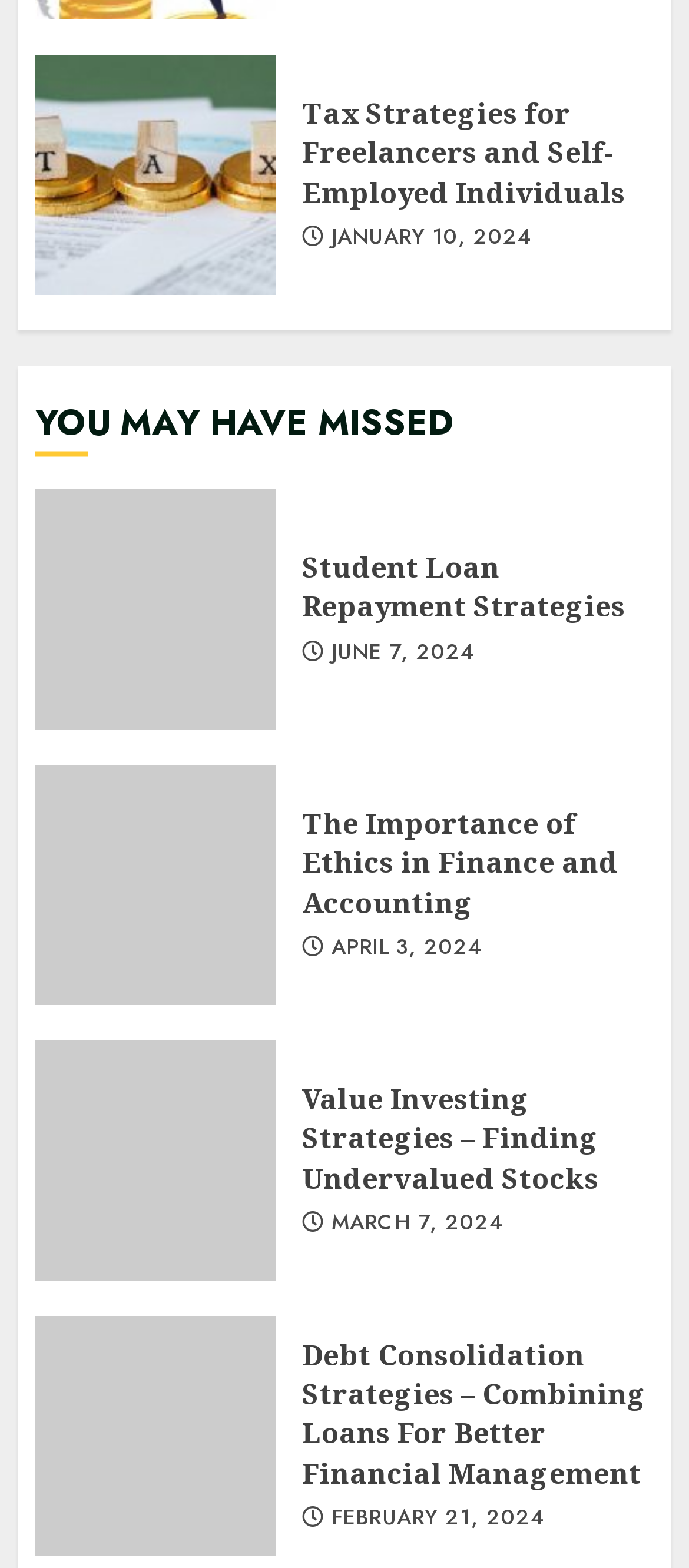Determine the bounding box coordinates for the UI element described. Format the coordinates as (top-left x, top-left y, bottom-right x, bottom-right y) and ensure all values are between 0 and 1. Element description: Student Loan Repayment Strategies

[0.438, 0.349, 0.908, 0.4]